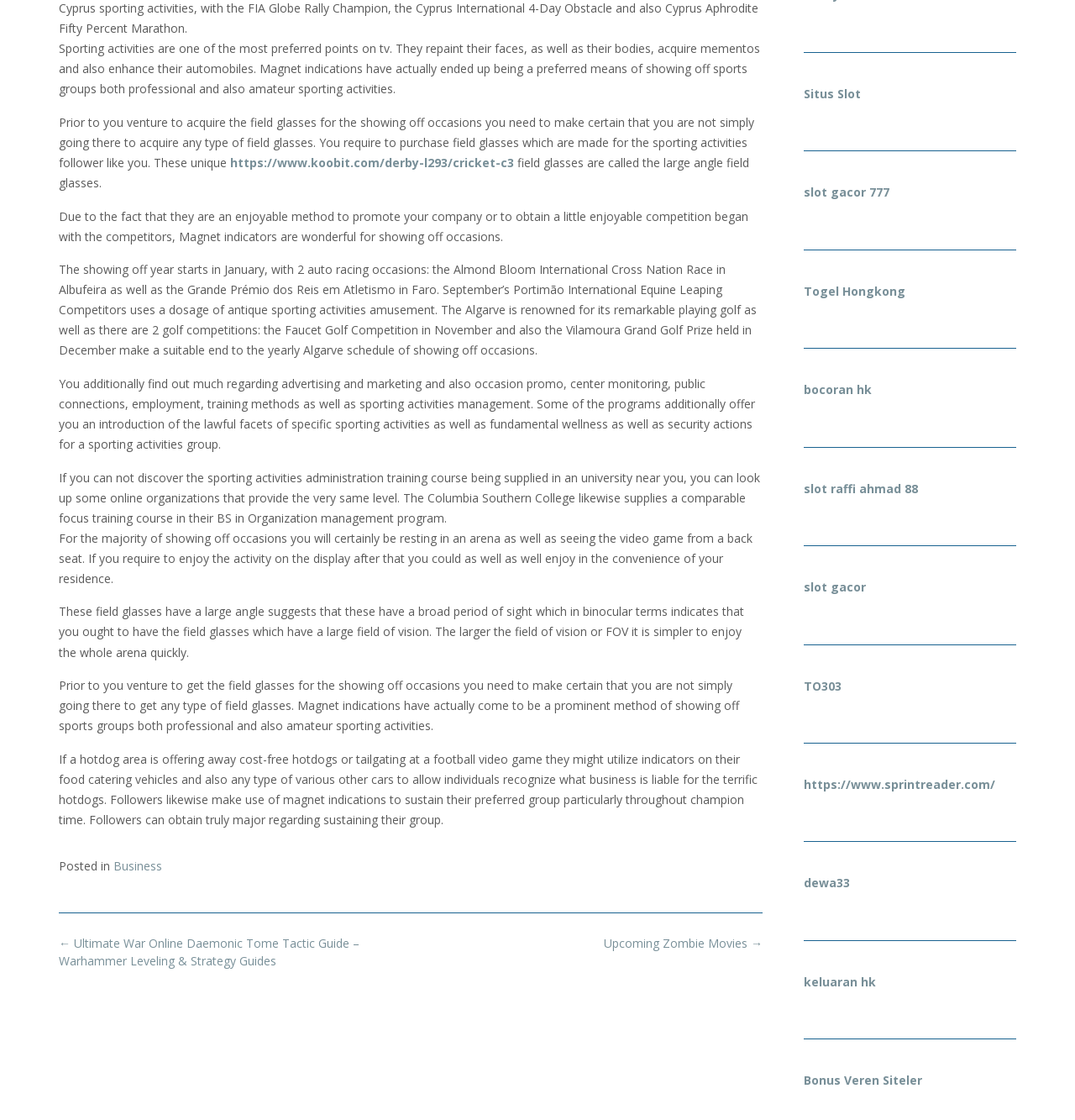Look at the image and answer the question in detail:
What type of education can one pursue to learn about sports management?

According to the text, one can pursue a BS in Organization management to learn about sports management, as it provides an introduction to the legal aspects of specific sports and basic health and safety measures for a sports team.